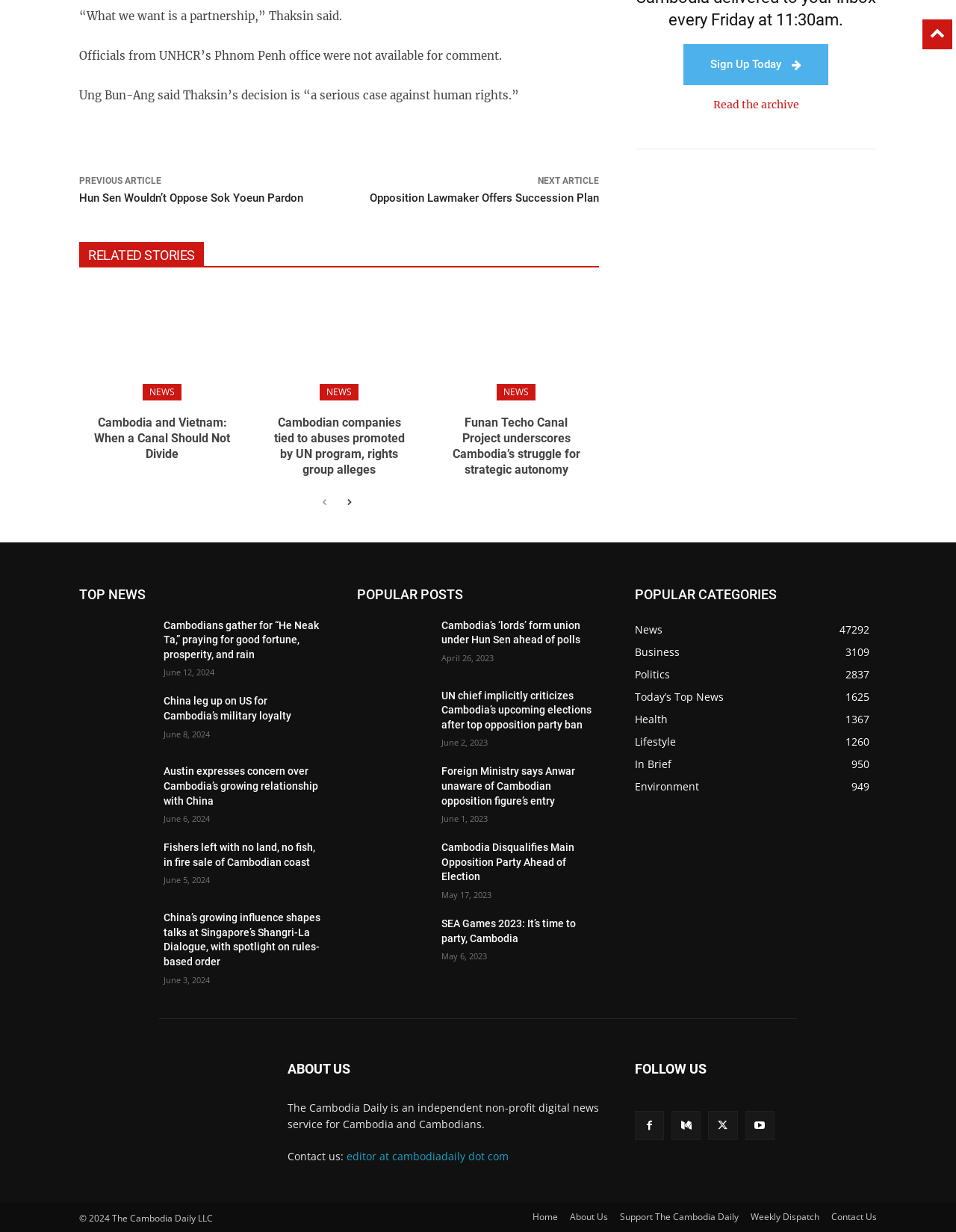Use a single word or phrase to answer the question:
What is the topic of the webpage?

News